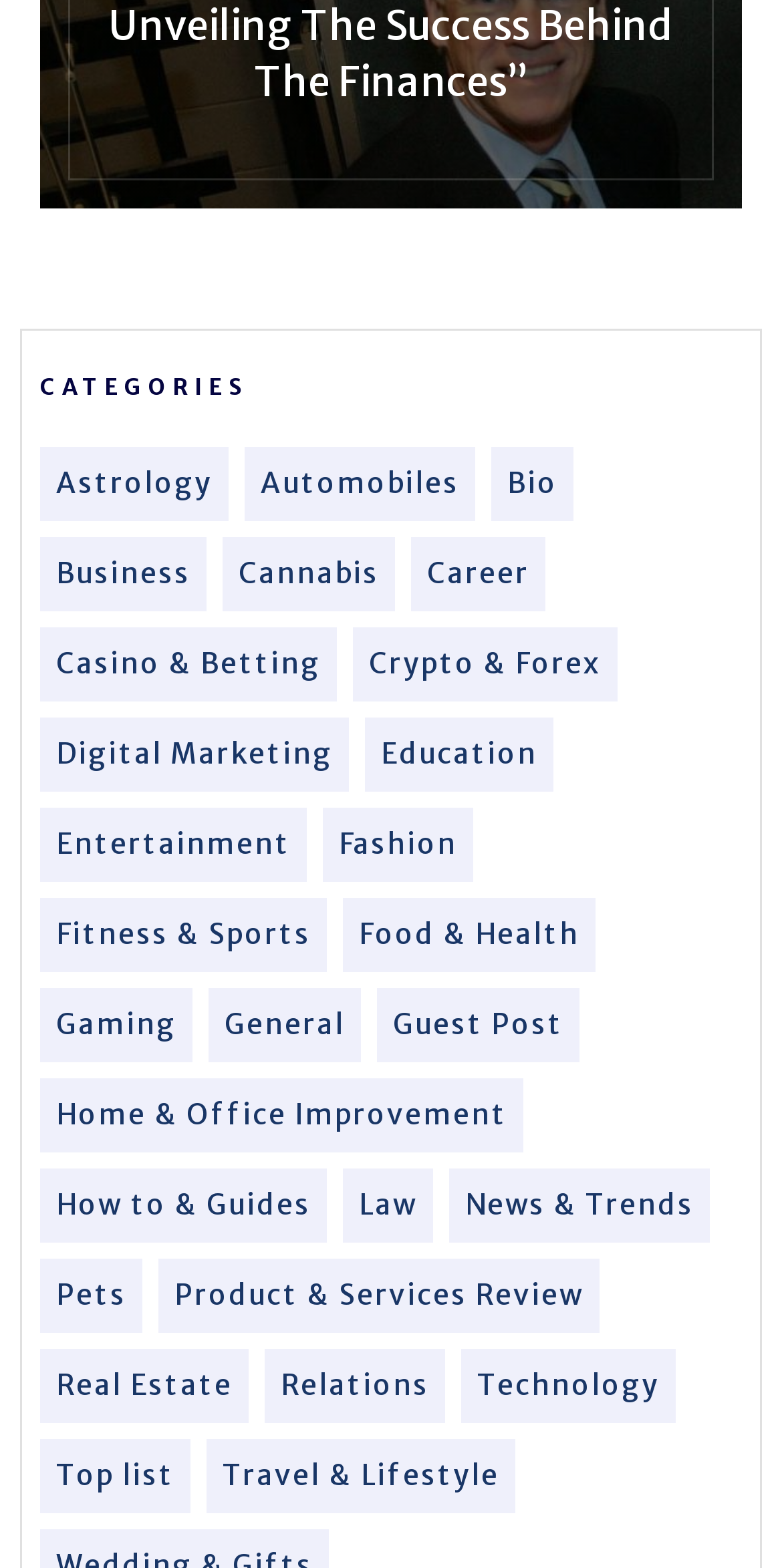Extract the bounding box coordinates for the UI element described as: "Product & Services Review".

[0.223, 0.813, 0.746, 0.84]